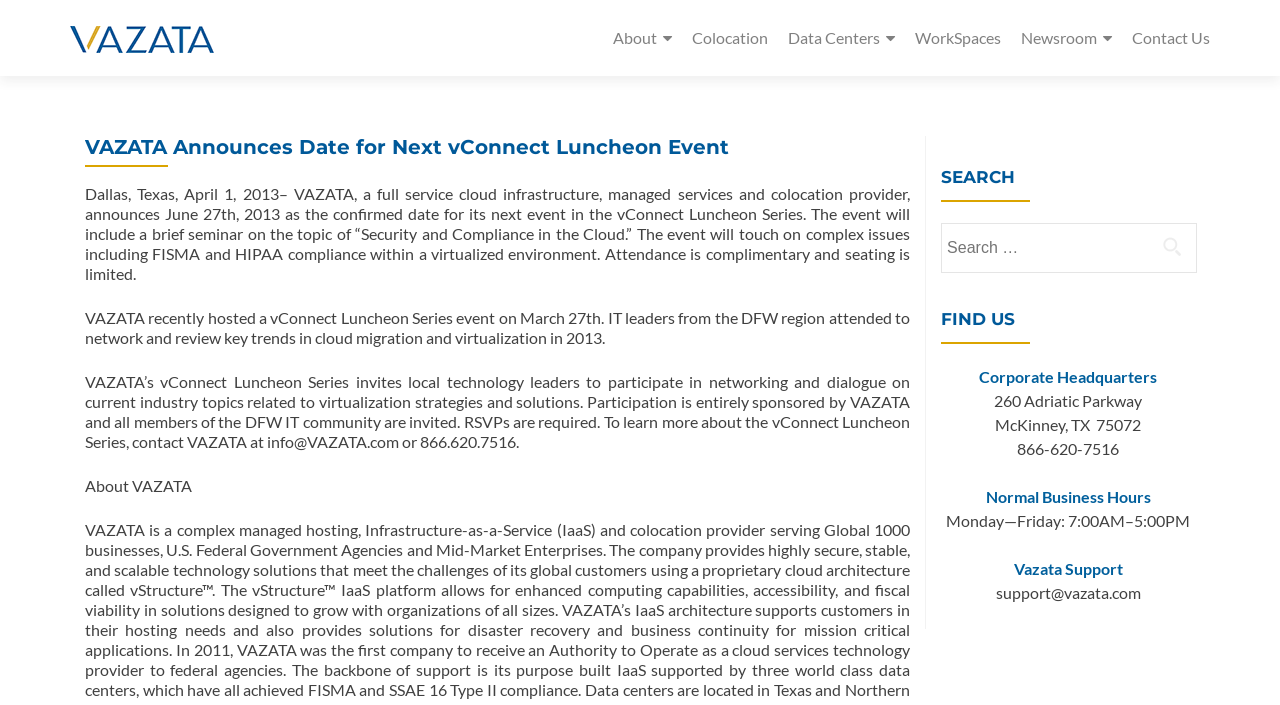Identify the bounding box coordinates of the section that should be clicked to achieve the task described: "Search for something".

[0.735, 0.316, 0.934, 0.394]